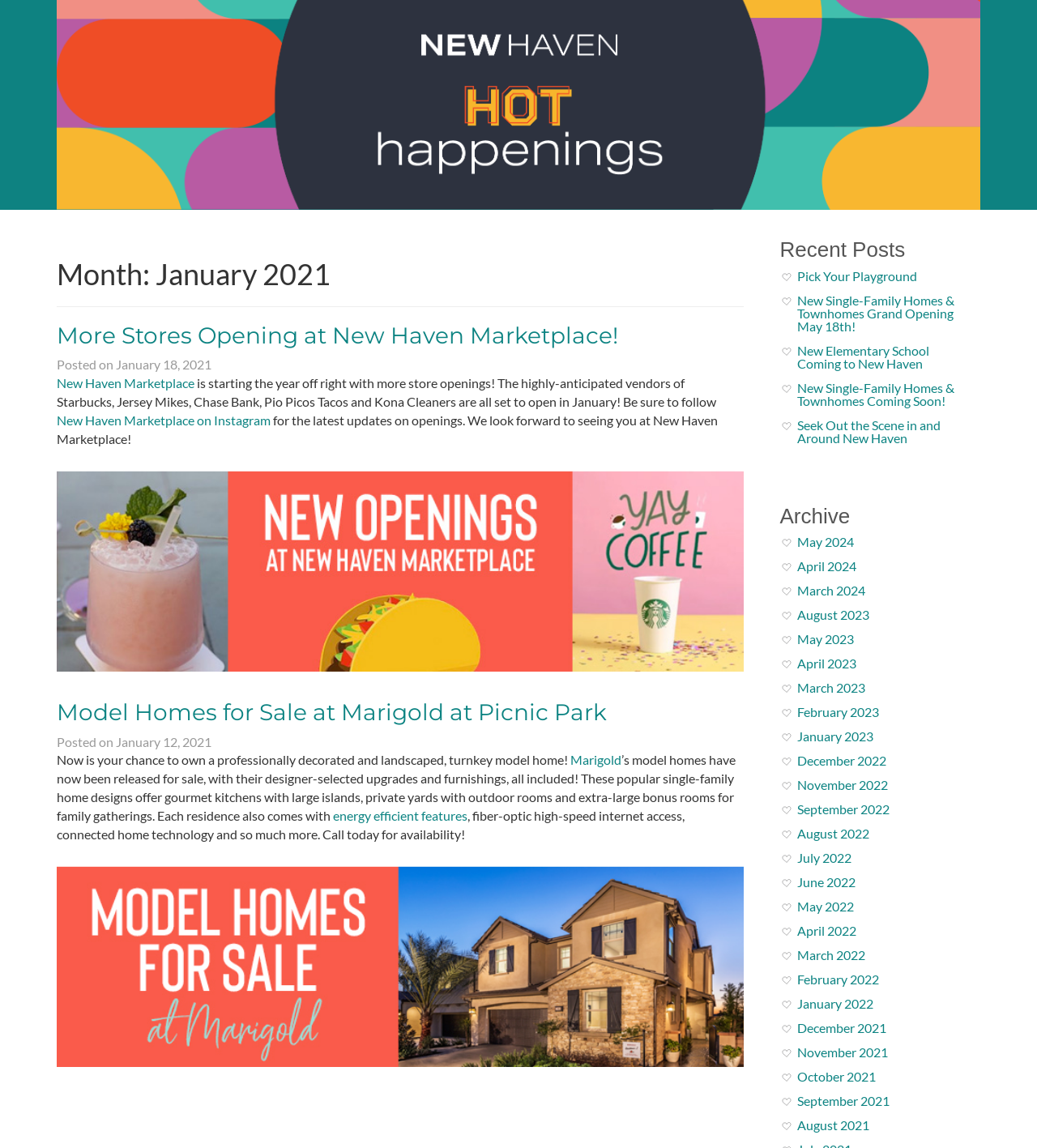Identify the bounding box coordinates for the element you need to click to achieve the following task: "Read more about New Haven Marketplace". The coordinates must be four float values ranging from 0 to 1, formatted as [left, top, right, bottom].

[0.055, 0.28, 0.596, 0.304]